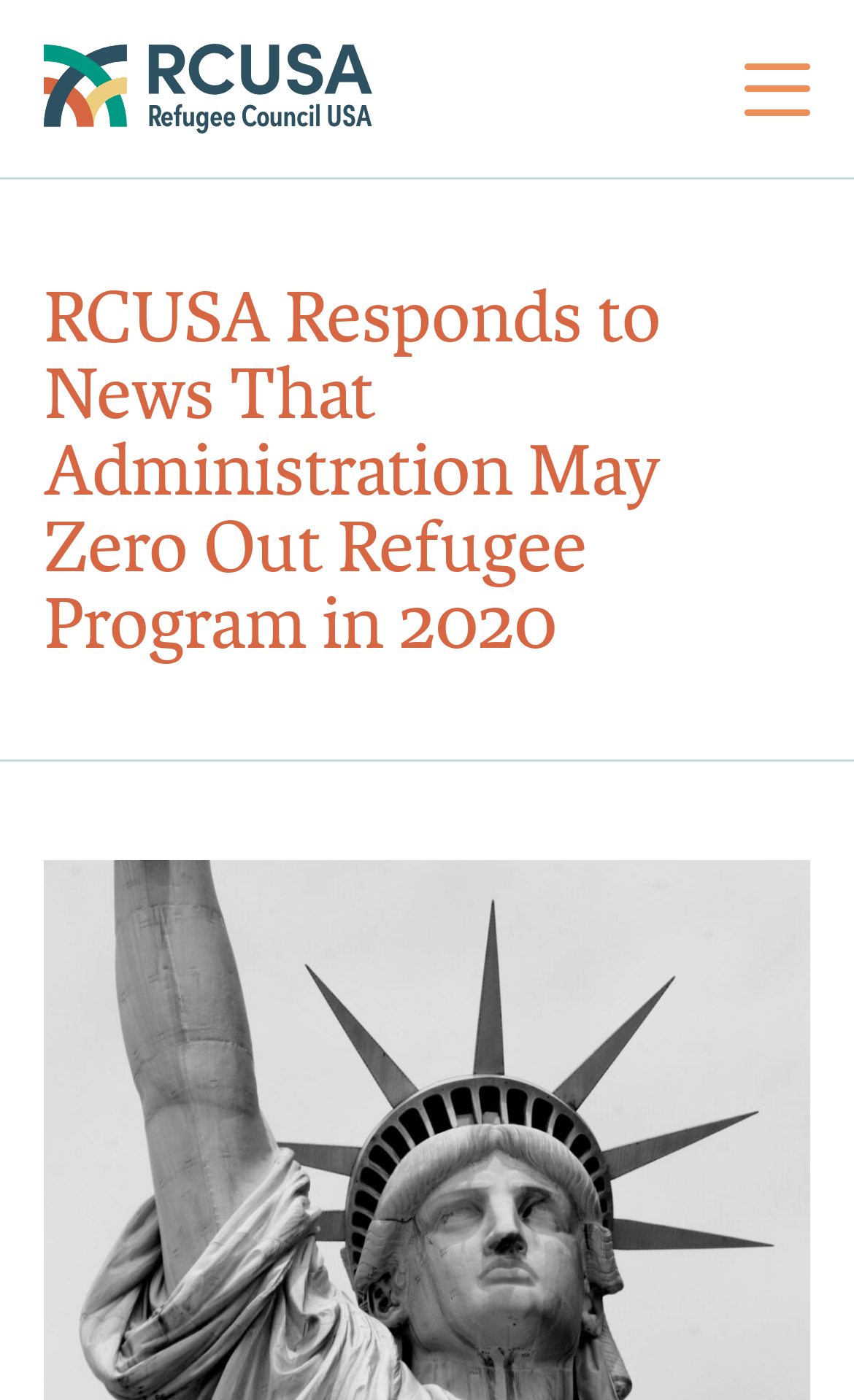What is the logo of Refugee Council USA?
Answer the question with just one word or phrase using the image.

Refugee Council USA Logo